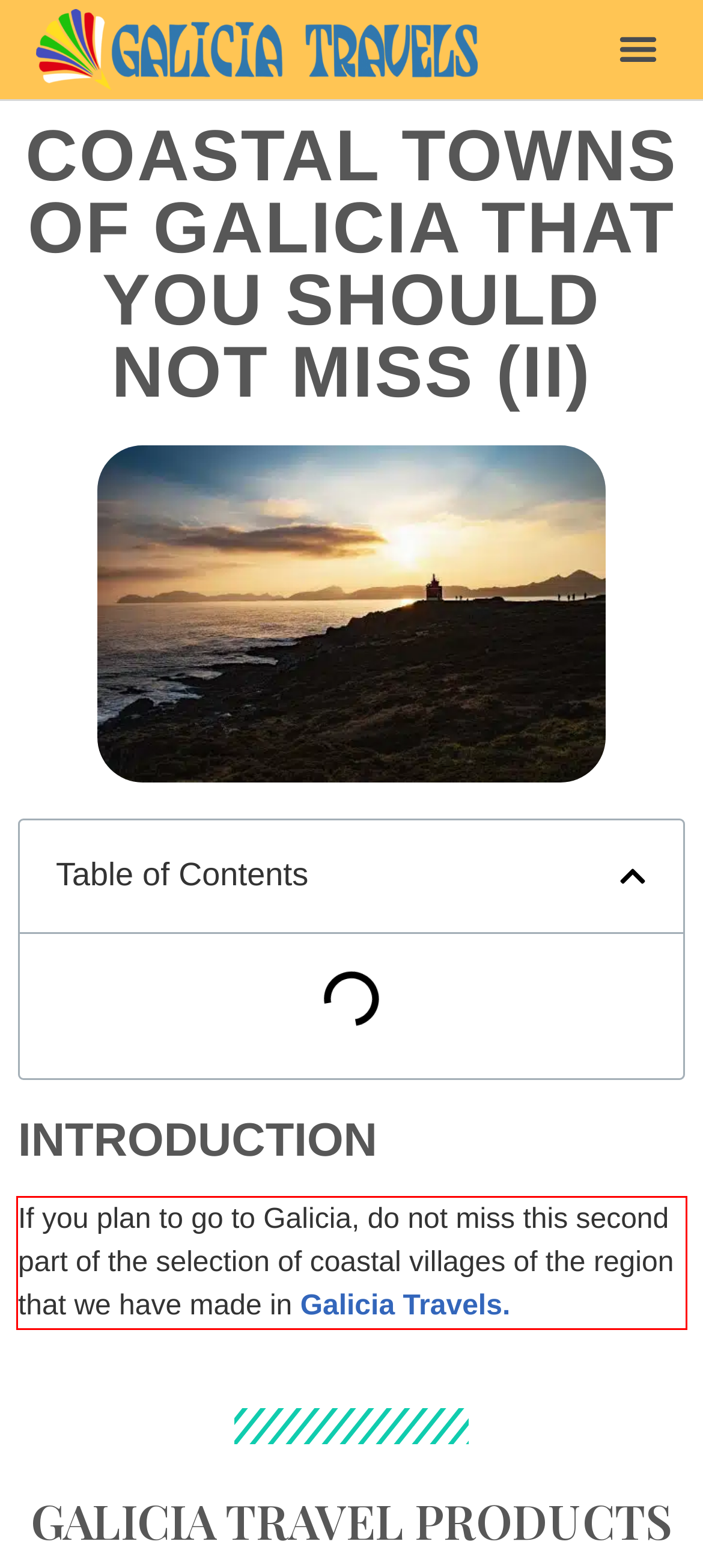Extract and provide the text found inside the red rectangle in the screenshot of the webpage.

If you plan to go to Galicia, do not miss this second part of the selection of coastal villages of the region that we have made in Galicia Travels.